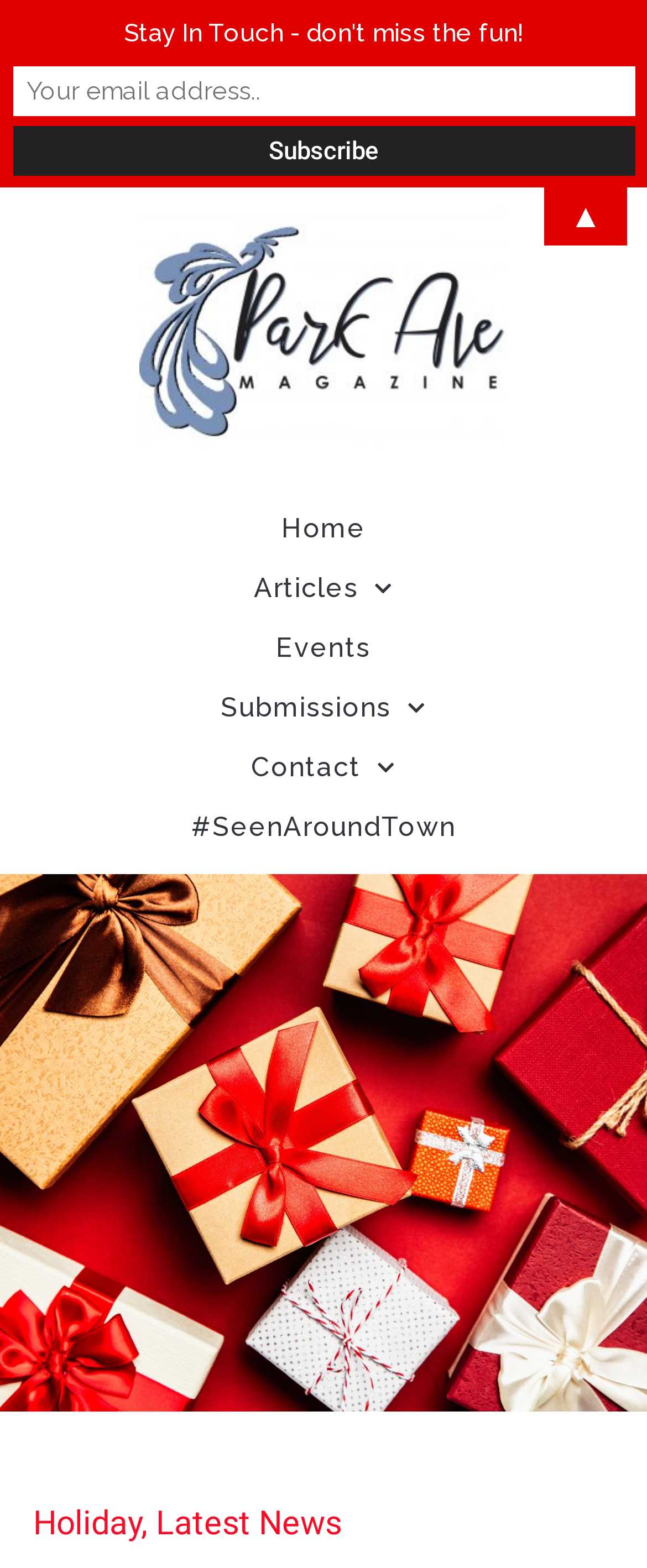For the element described, predict the bounding box coordinates as (top-left x, top-left y, bottom-right x, bottom-right y). All values should be between 0 and 1. Element description: Submissions

[0.026, 0.433, 0.974, 0.471]